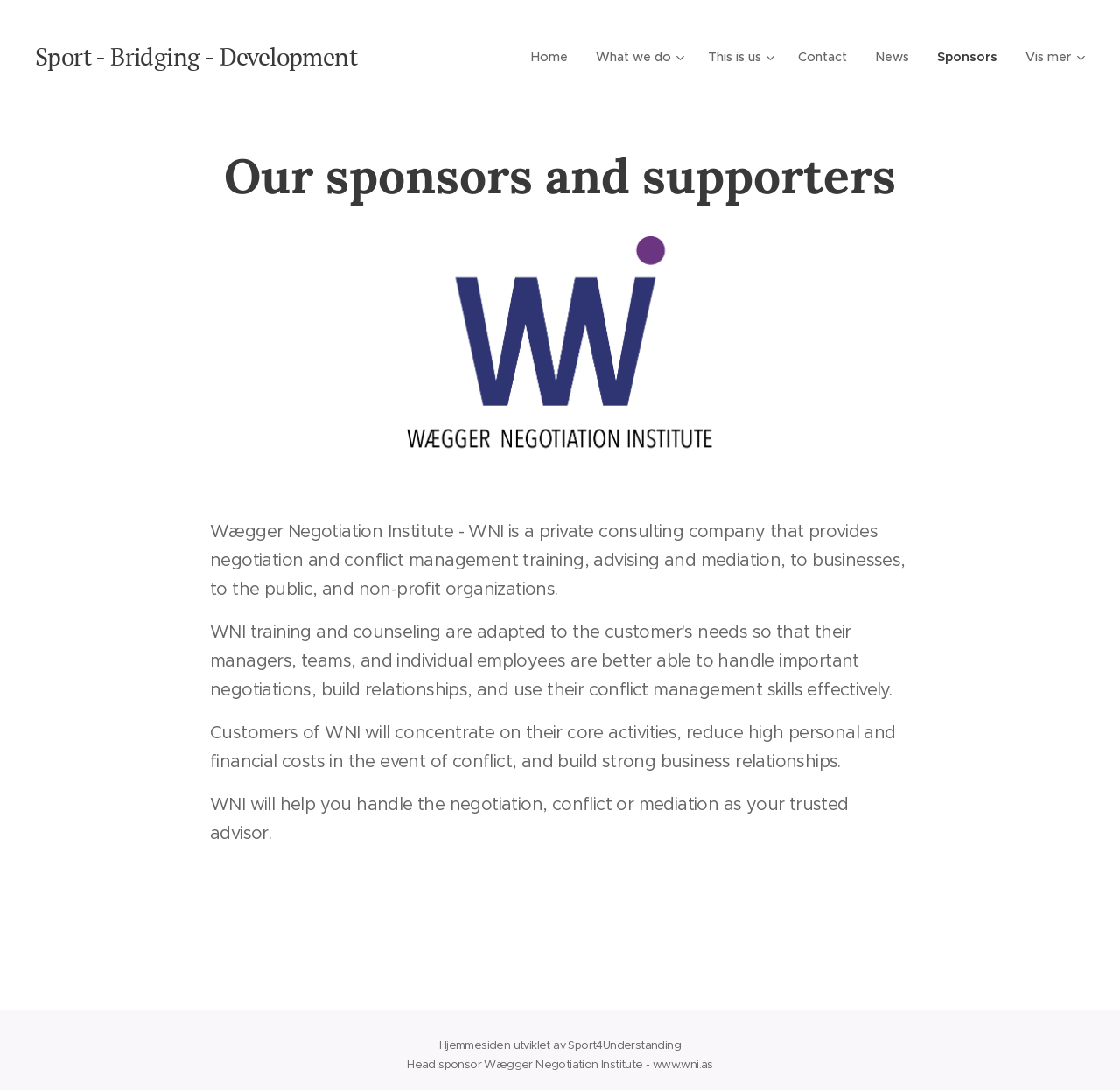Provide the bounding box coordinates of the HTML element described by the text: "parent_node: This is us". The coordinates should be in the format [left, top, right, bottom] with values between 0 and 1.

[0.684, 0.032, 0.691, 0.076]